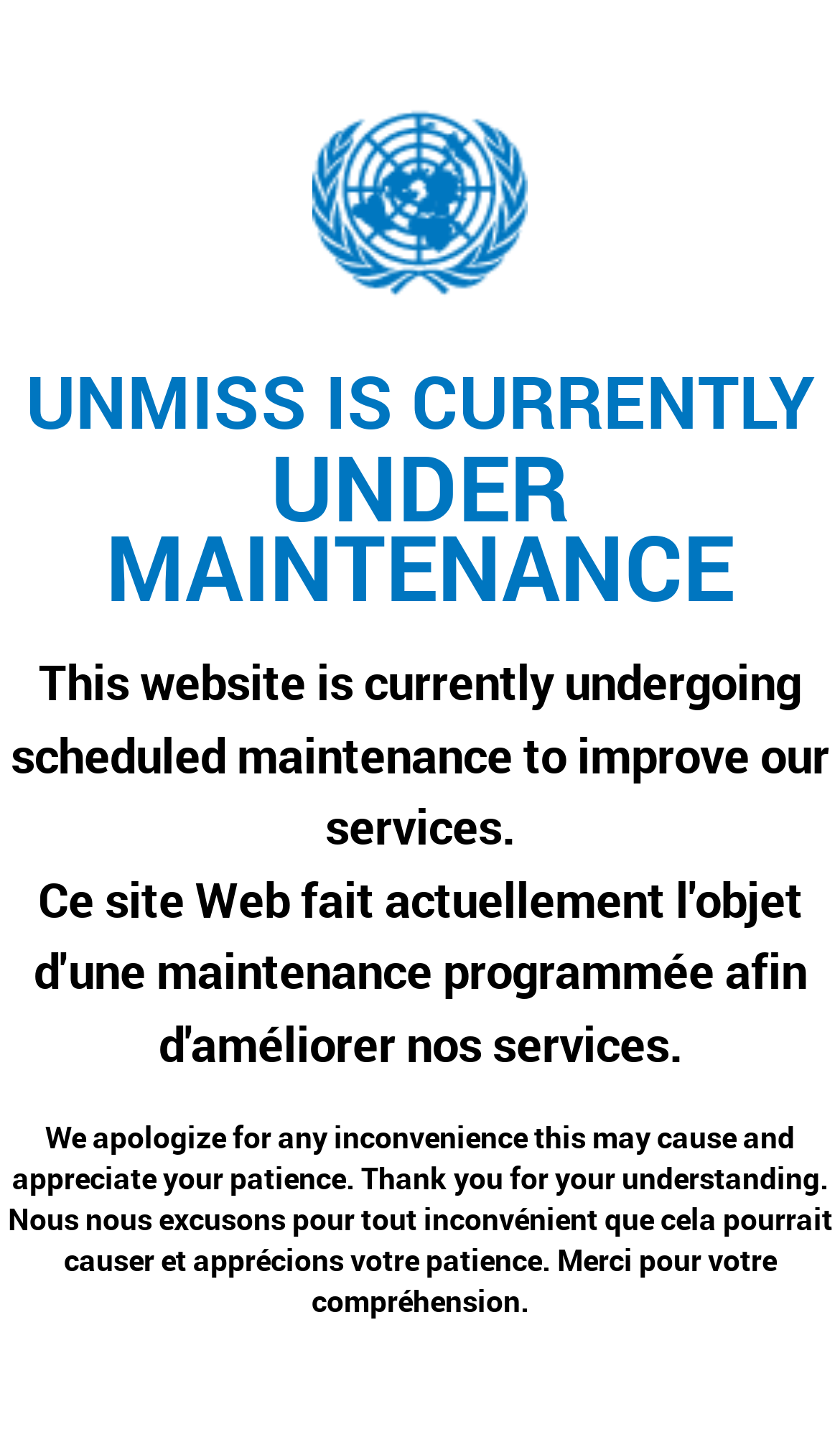What is the layout of the webpage?
Make sure to answer the question with a detailed and comprehensive explanation.

Based on the bounding box coordinates and element types, it appears that the webpage has a header section with a link and image, followed by a main section containing a heading and static text elements. The header section is positioned above the main section, as indicated by the y1 and y2 coordinates.